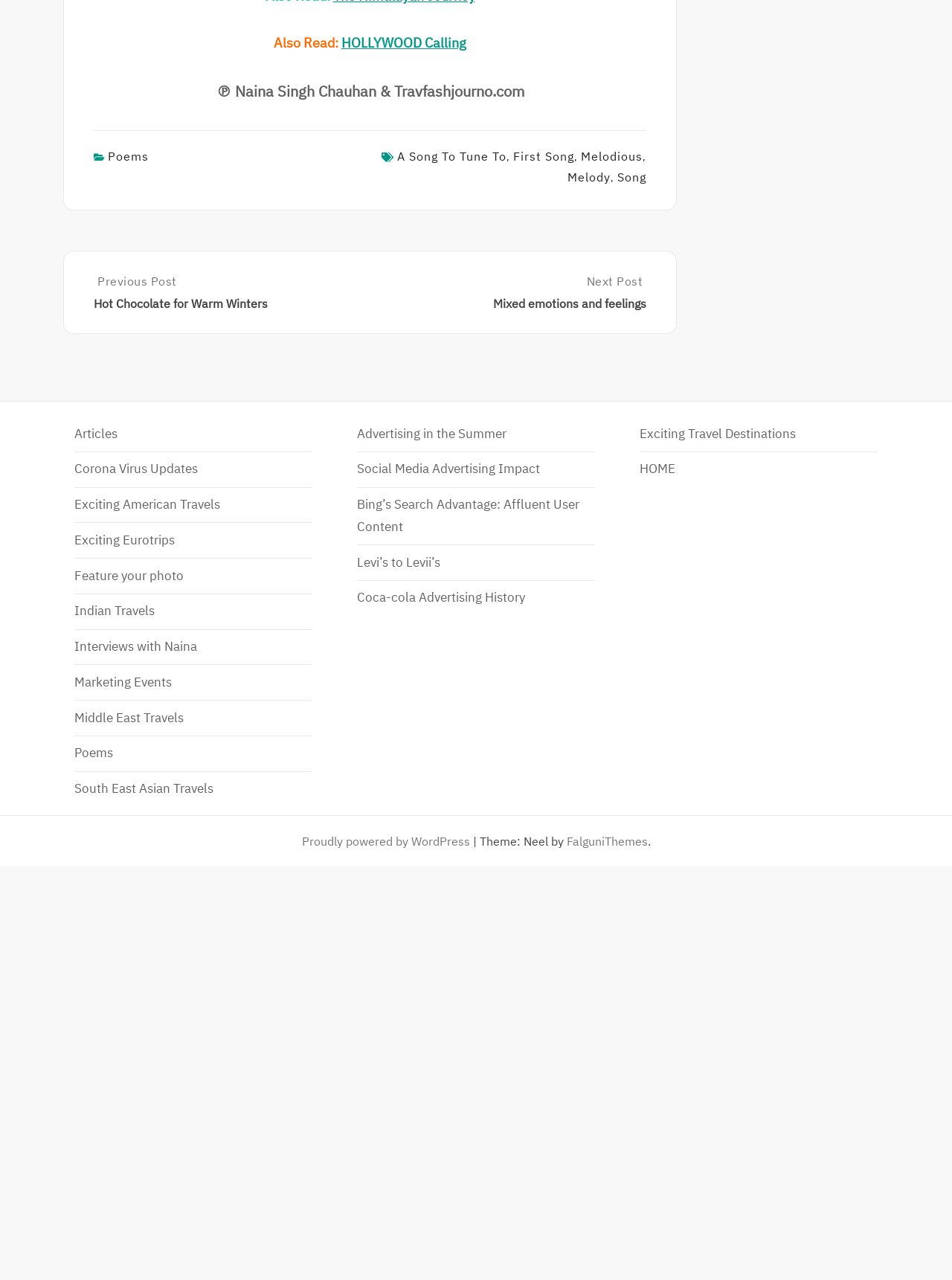Pinpoint the bounding box coordinates of the clickable element needed to complete the instruction: "Click on HOLLYWOOD Calling". The coordinates should be provided as four float numbers between 0 and 1: [left, top, right, bottom].

[0.359, 0.027, 0.49, 0.04]